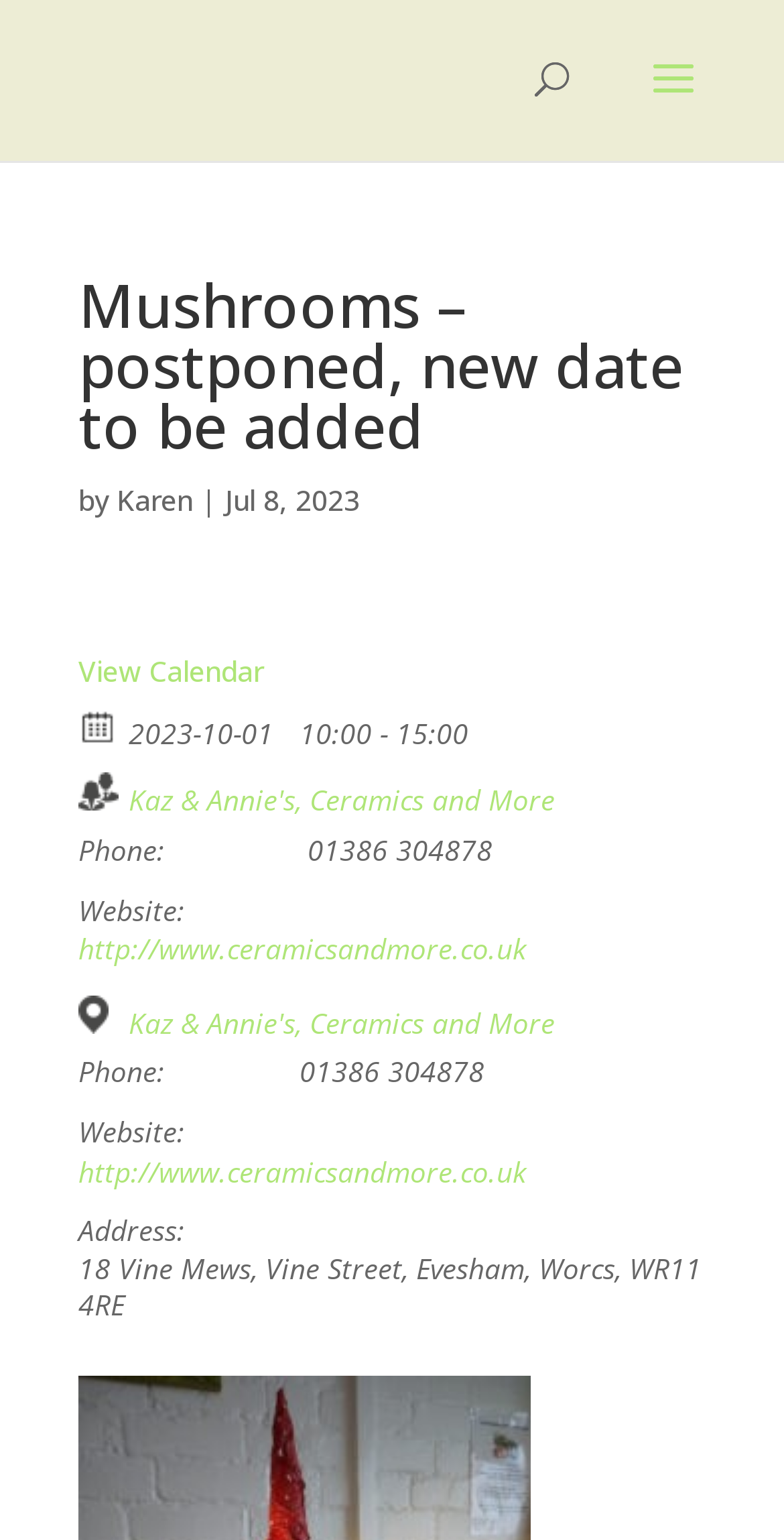What is the event venue address?
Answer the question with just one word or phrase using the image.

18 Vine Mews, Vine Street, Evesham, Worcs, WR11 4RE